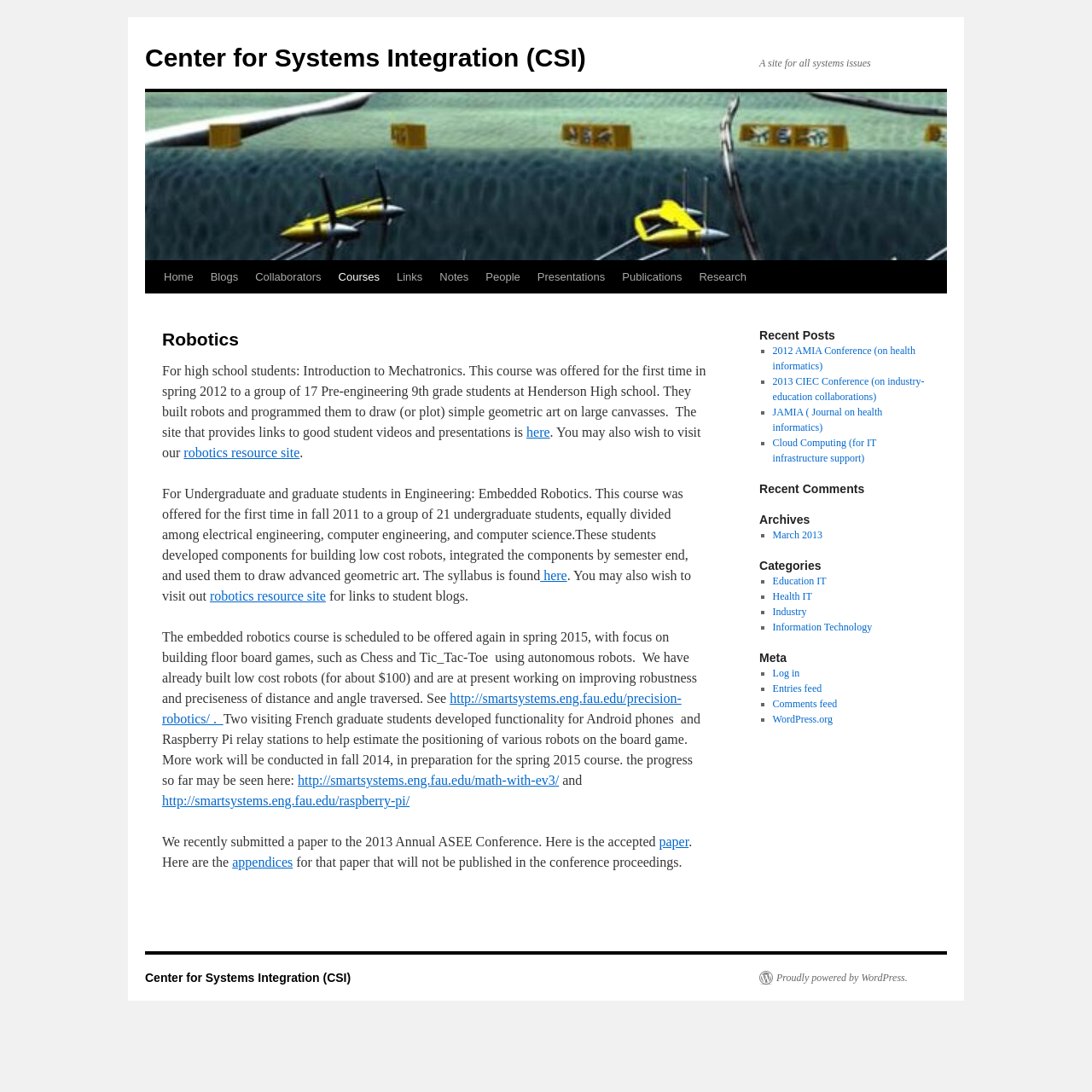Locate the bounding box coordinates of the clickable element to fulfill the following instruction: "Log in to the system". Provide the coordinates as four float numbers between 0 and 1 in the format [left, top, right, bottom].

[0.707, 0.611, 0.732, 0.622]